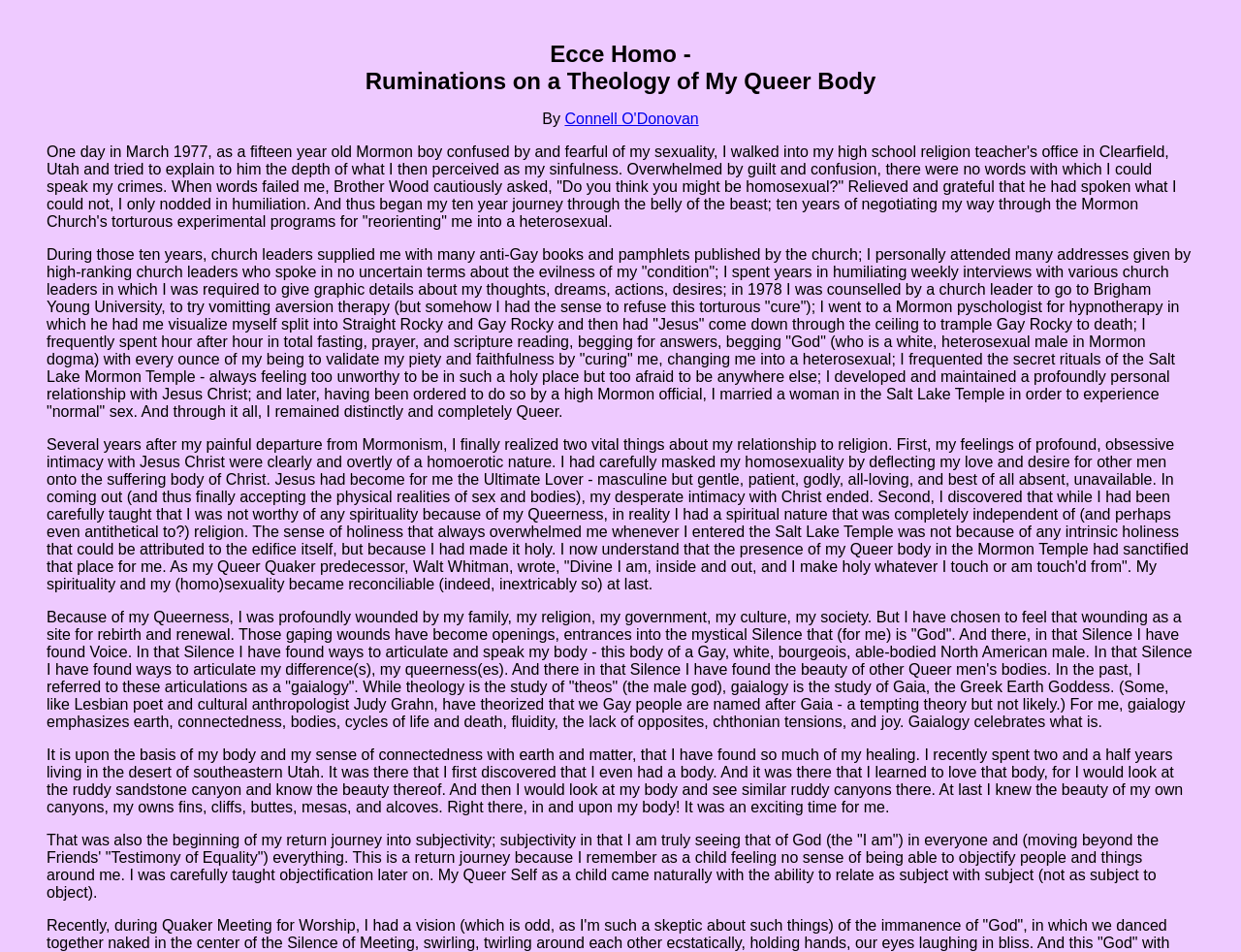Offer an extensive depiction of the webpage and its key elements.

This webpage appears to be a personal essay or memoir about the author's journey as a queer individual, particularly their experiences within the Mormon Church. The title "Ecce Homo: Ruminations on a Theology of My Queer Body" is prominently displayed at the top of the page.

Below the title, there is a brief introduction to the author, Connell O'Donovan, followed by a lengthy passage that describes their experiences as a 15-year-old Mormon boy struggling with their sexuality. This passage takes up a significant portion of the page, spanning from the top-left to the bottom-right.

The text is divided into several sections, each describing a different aspect of the author's journey. The sections are not explicitly separated, but the text flows from one idea to the next, with the author reflecting on their experiences, relationships, and spiritual struggles.

Throughout the page, there are no images, but the text is dense and introspective, with the author exploring themes of identity, spirituality, and sexuality. The tone is personal and reflective, with the author sharing intimate details about their life and struggles.

The text is arranged in a single column, with no clear headings or subheadings. The author's writing style is lyrical and poetic, with vivid descriptions of their experiences and emotions. The page has a contemplative and introspective feel, inviting the reader to engage with the author's story and reflections.